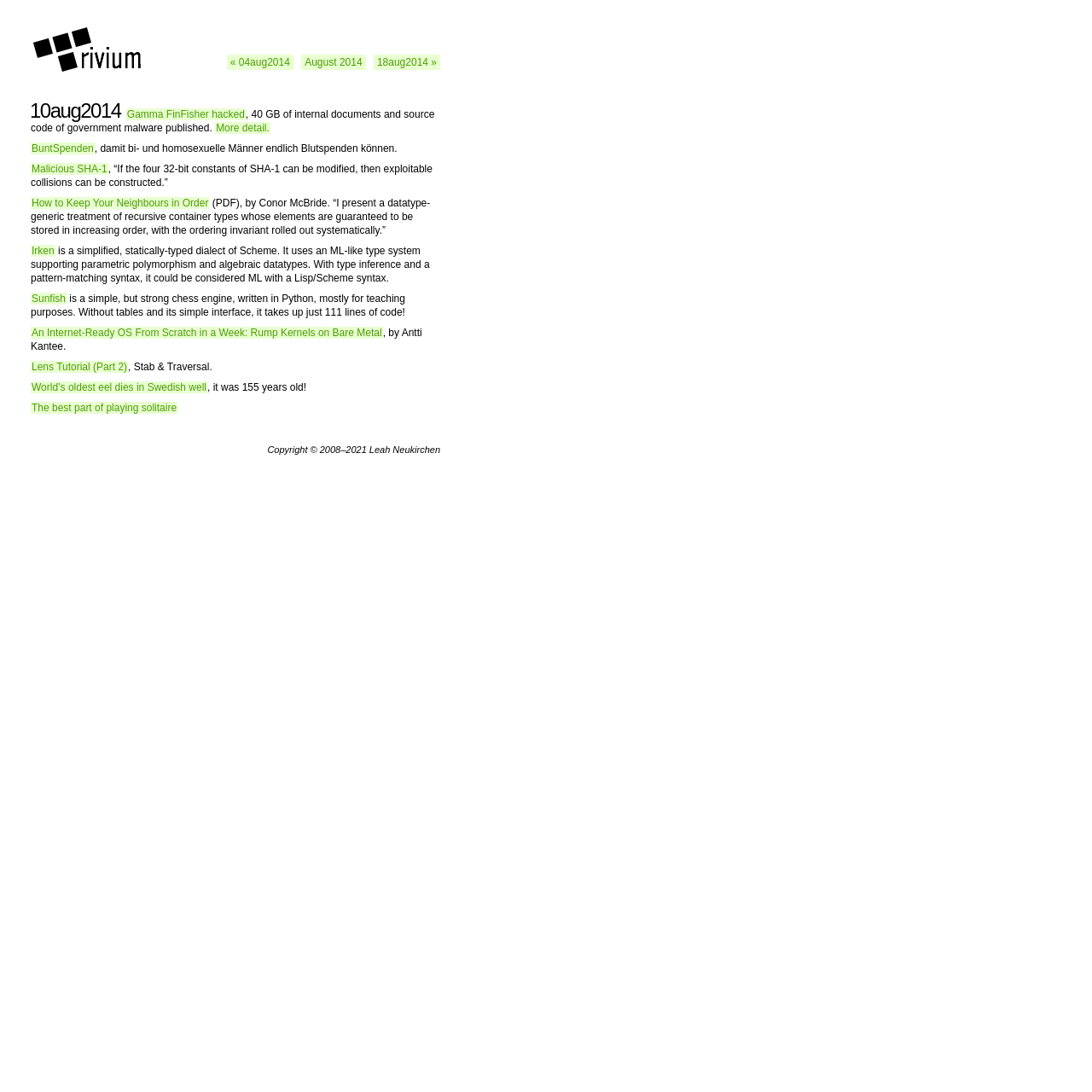What is the name of the chess engine mentioned on the webpage?
Answer briefly with a single word or phrase based on the image.

Sunfish